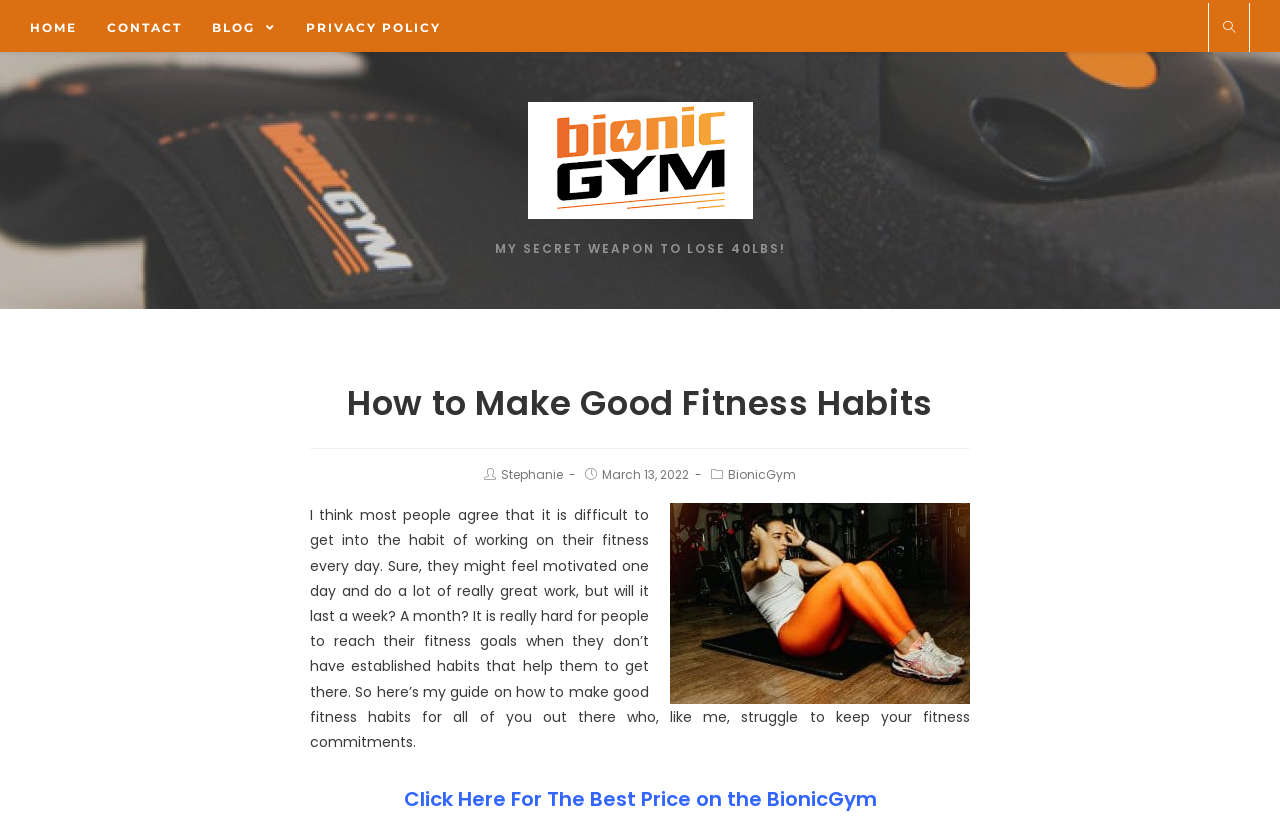Could you determine the bounding box coordinates of the clickable element to complete the instruction: "read blog posts"? Provide the coordinates as four float numbers between 0 and 1, i.e., [left, top, right, bottom].

[0.154, 0.004, 0.227, 0.063]